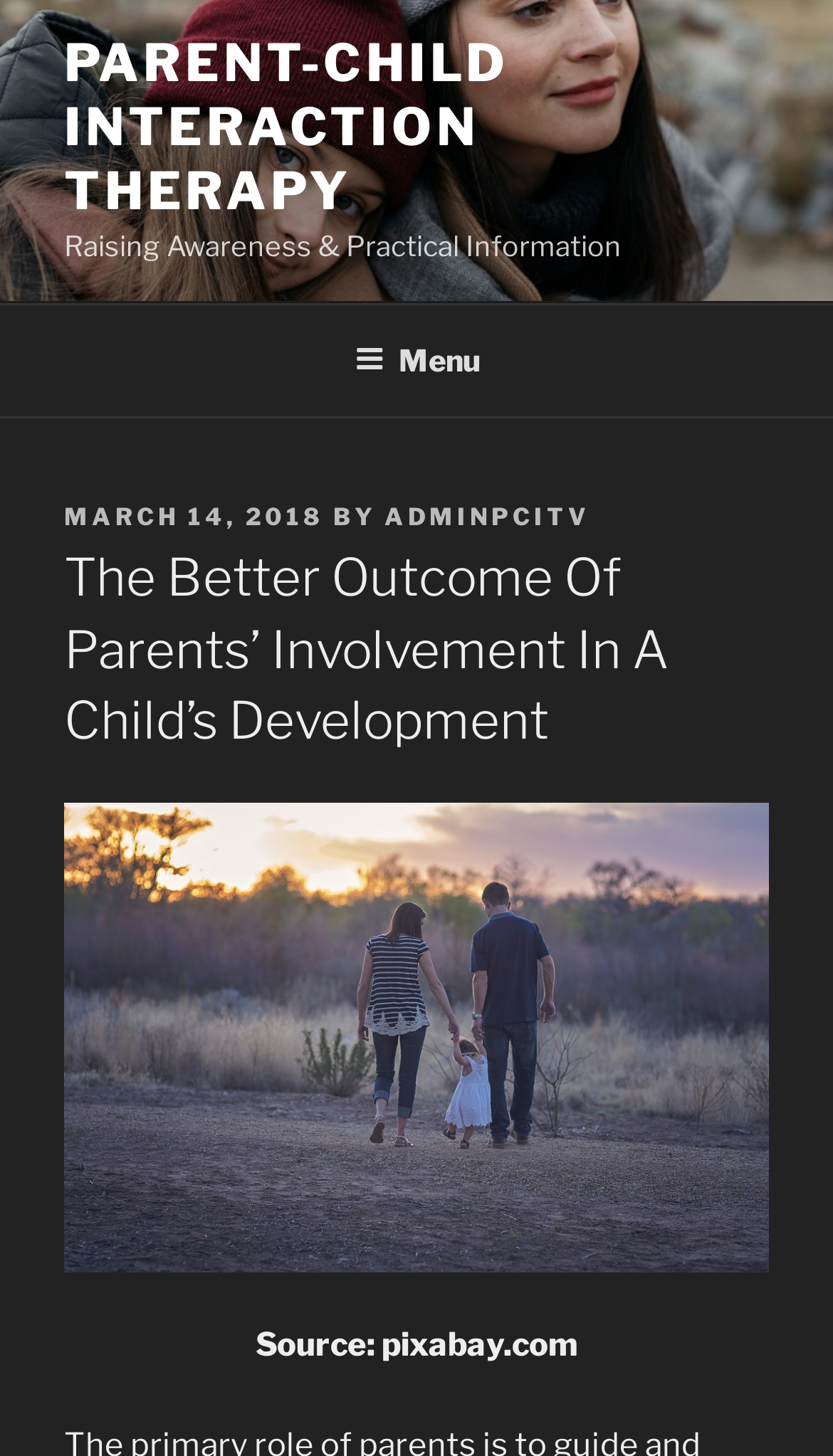What is the date of the posted article?
Carefully analyze the image and provide a thorough answer to the question.

I found the date of the posted article by looking at the link 'MARCH 14, 2018' which is located below the 'POSTED ON' text.